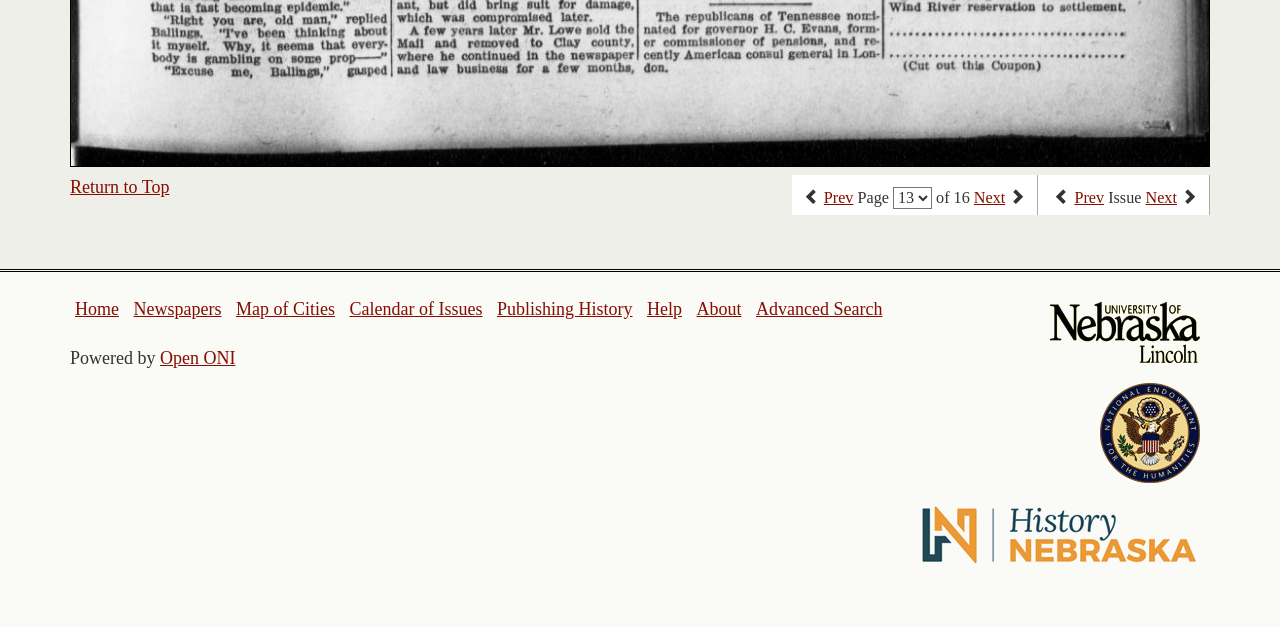Please determine the bounding box coordinates of the element to click in order to execute the following instruction: "perform advanced search". The coordinates should be four float numbers between 0 and 1, specified as [left, top, right, bottom].

[0.591, 0.477, 0.689, 0.509]